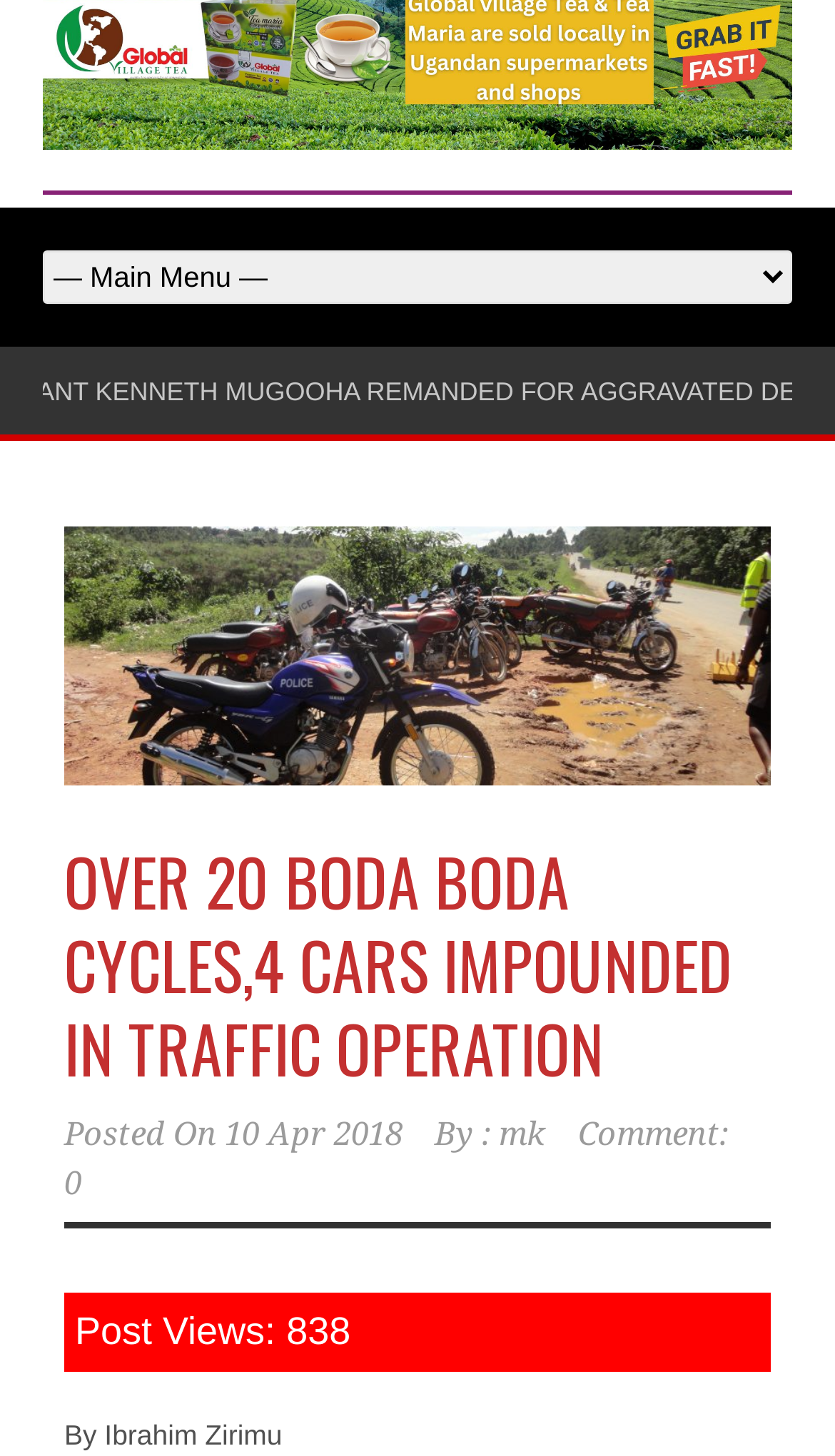How many post views are there?
Look at the image and respond with a one-word or short-phrase answer.

838